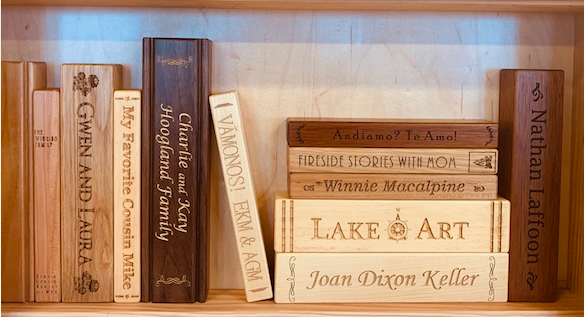Based on the image, please elaborate on the answer to the following question:
What is unique about each book spine?

Each book spine features a unique title or message, such as 'Gwen and Laura', 'My Favorite Cousin Mike', or 'Fireside Stories with Mom', which adds a personal touch to the collection and makes each spine distinct from the others.